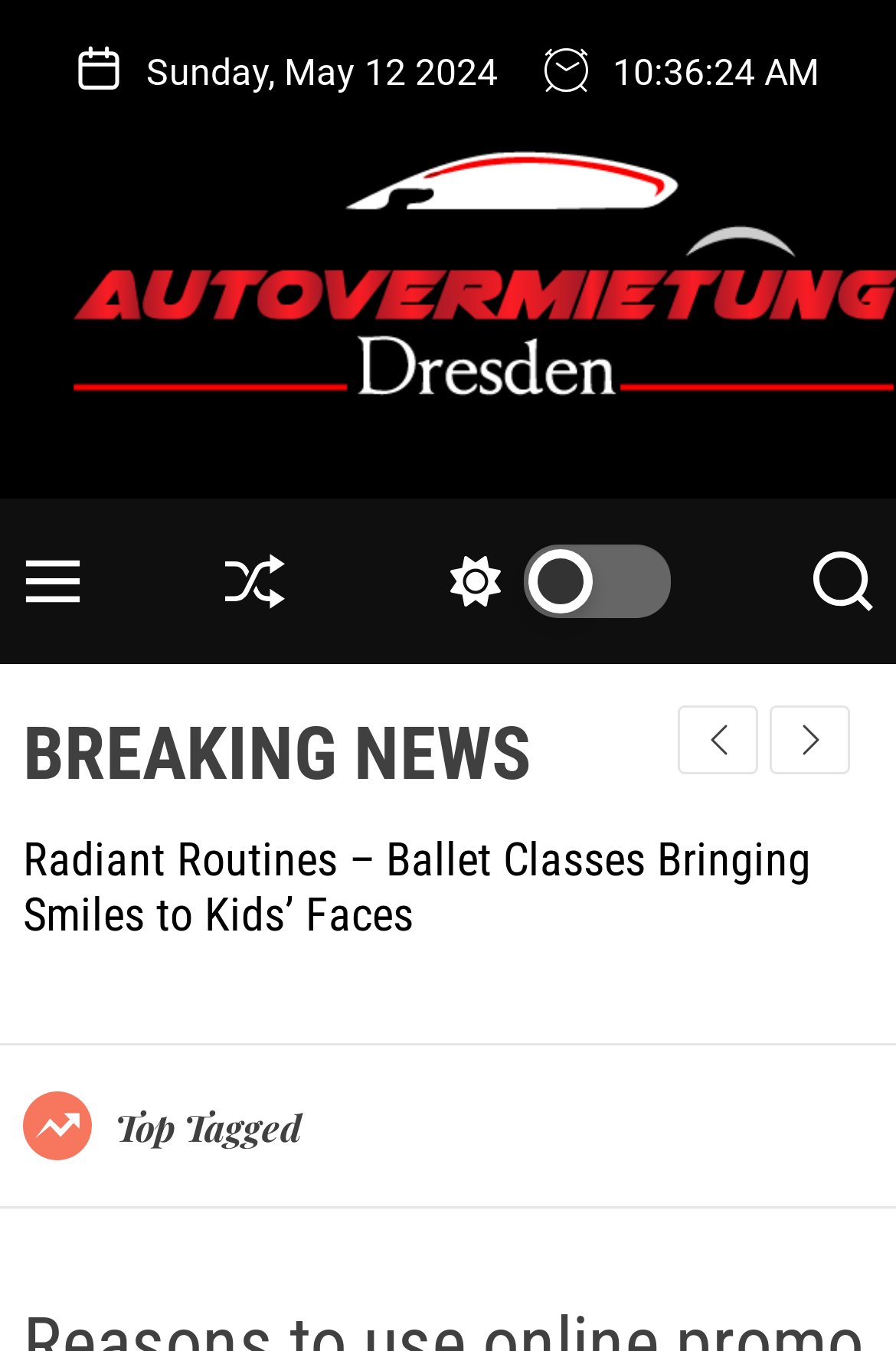Identify the bounding box coordinates for the UI element described as: "Shuffle".

[0.251, 0.403, 0.318, 0.457]